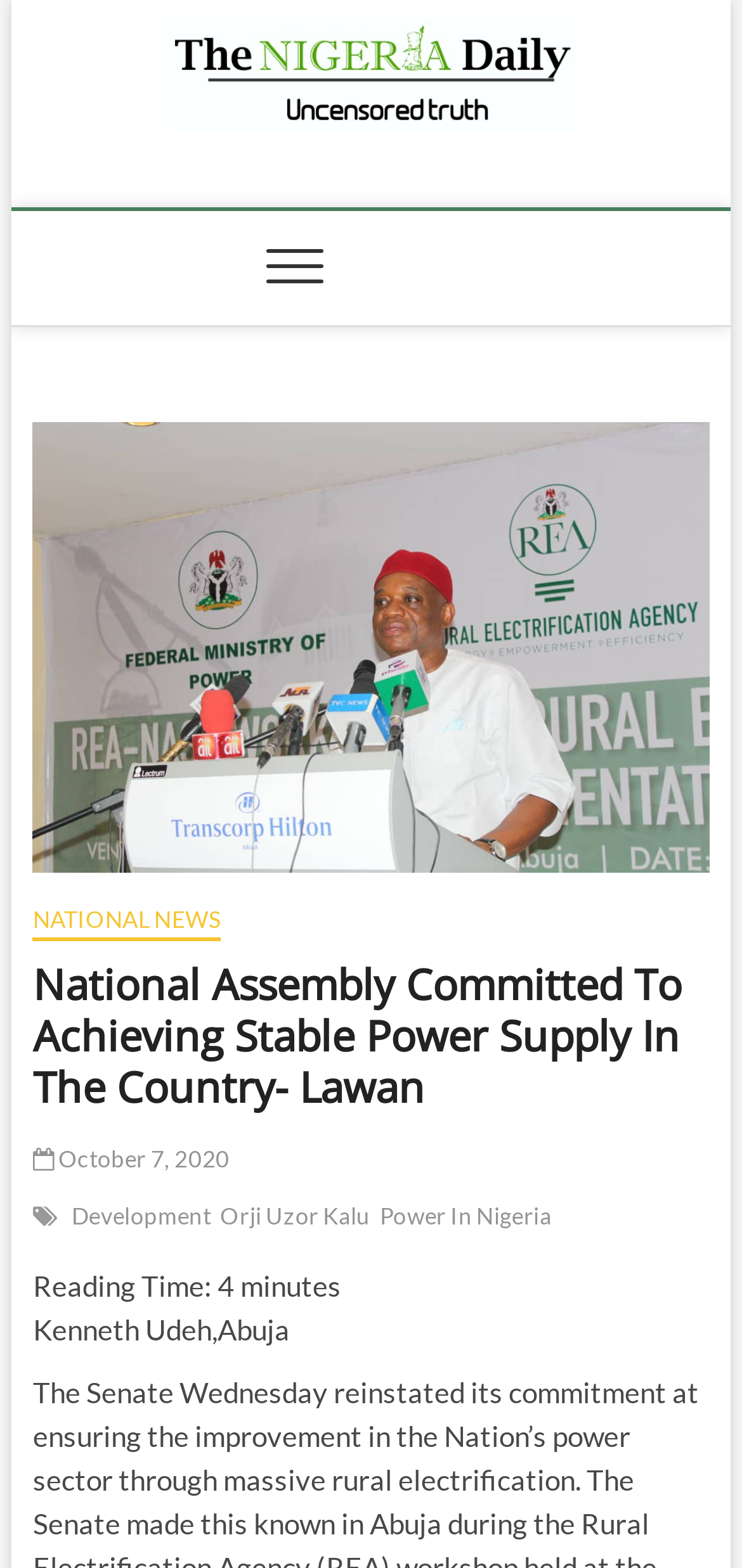What is the date of the article?
Please provide a comprehensive answer based on the information in the image.

I found the answer by looking at the text ' October 7, 2020' at the top of the webpage, which suggests that the article was published on October 7, 2020.